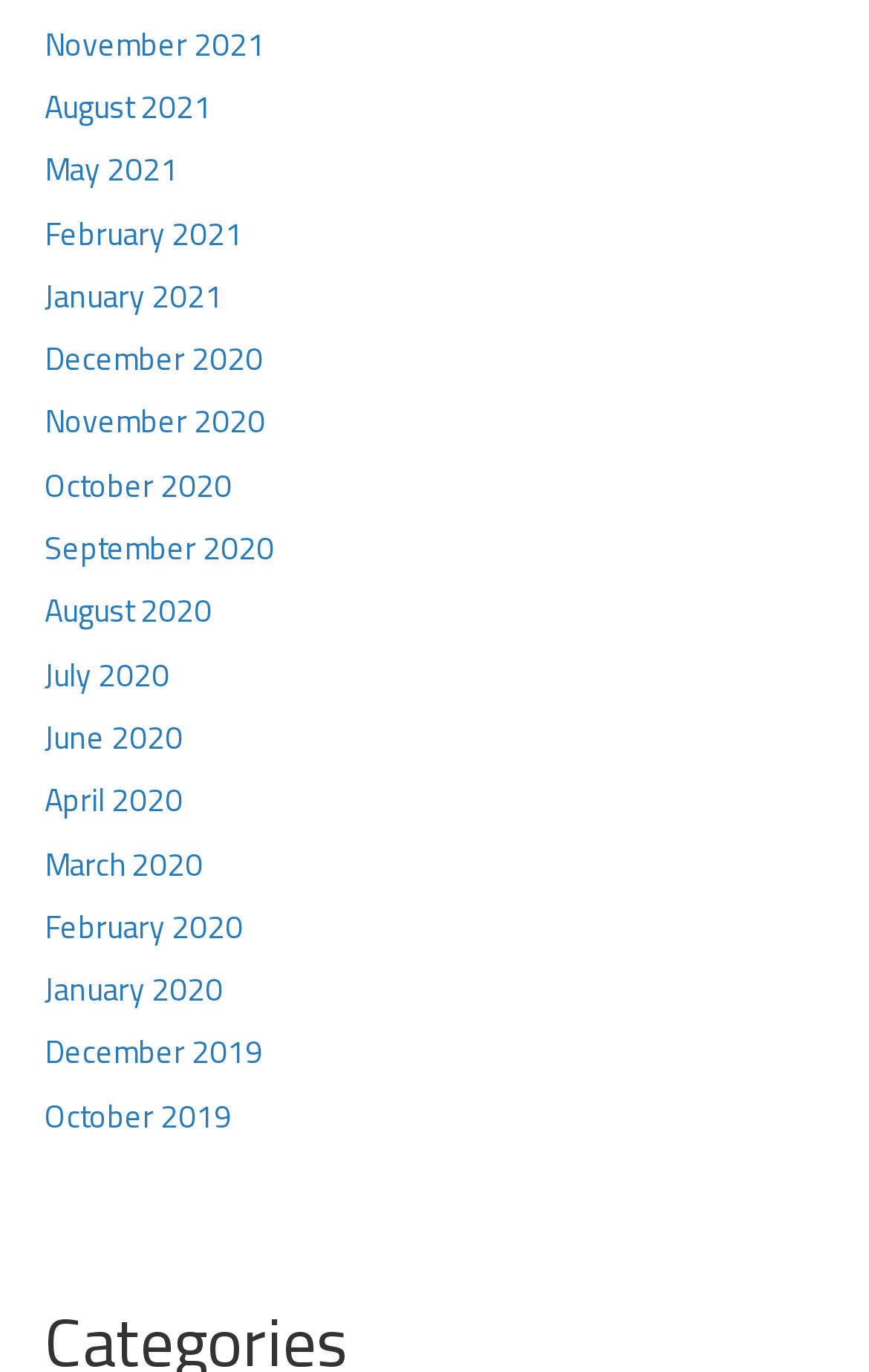Can you specify the bounding box coordinates of the area that needs to be clicked to fulfill the following instruction: "View November 2021"?

[0.051, 0.011, 0.305, 0.053]